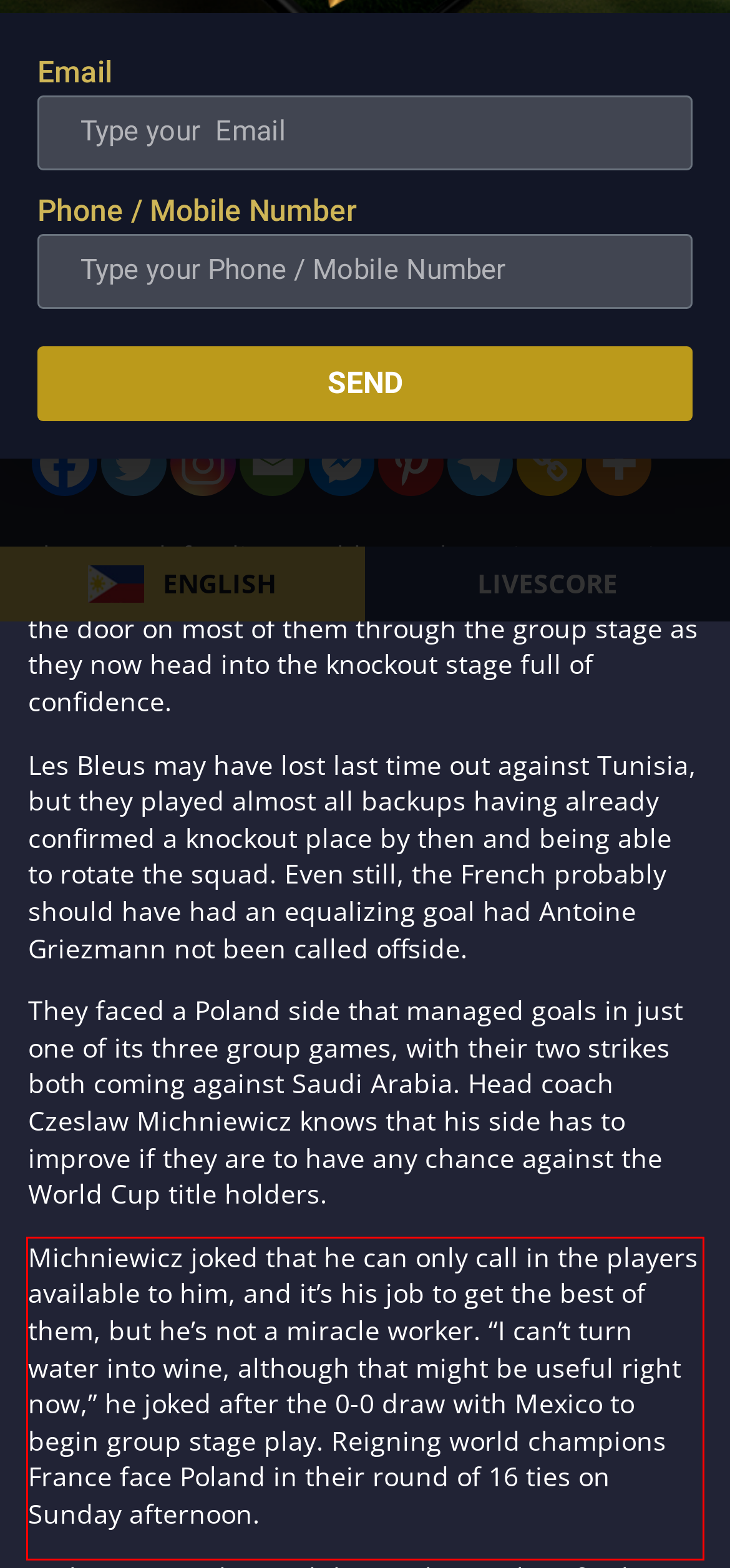Analyze the webpage screenshot and use OCR to recognize the text content in the red bounding box.

Michniewicz joked that he can only call in the players available to him, and it’s his job to get the best of them, but he’s not a miracle worker. “I can’t turn water into wine, although that might be useful right now,” he joked after the 0-0 draw with Mexico to begin group stage play. Reigning world champions France face Poland in their round of 16 ties on Sunday afternoon.